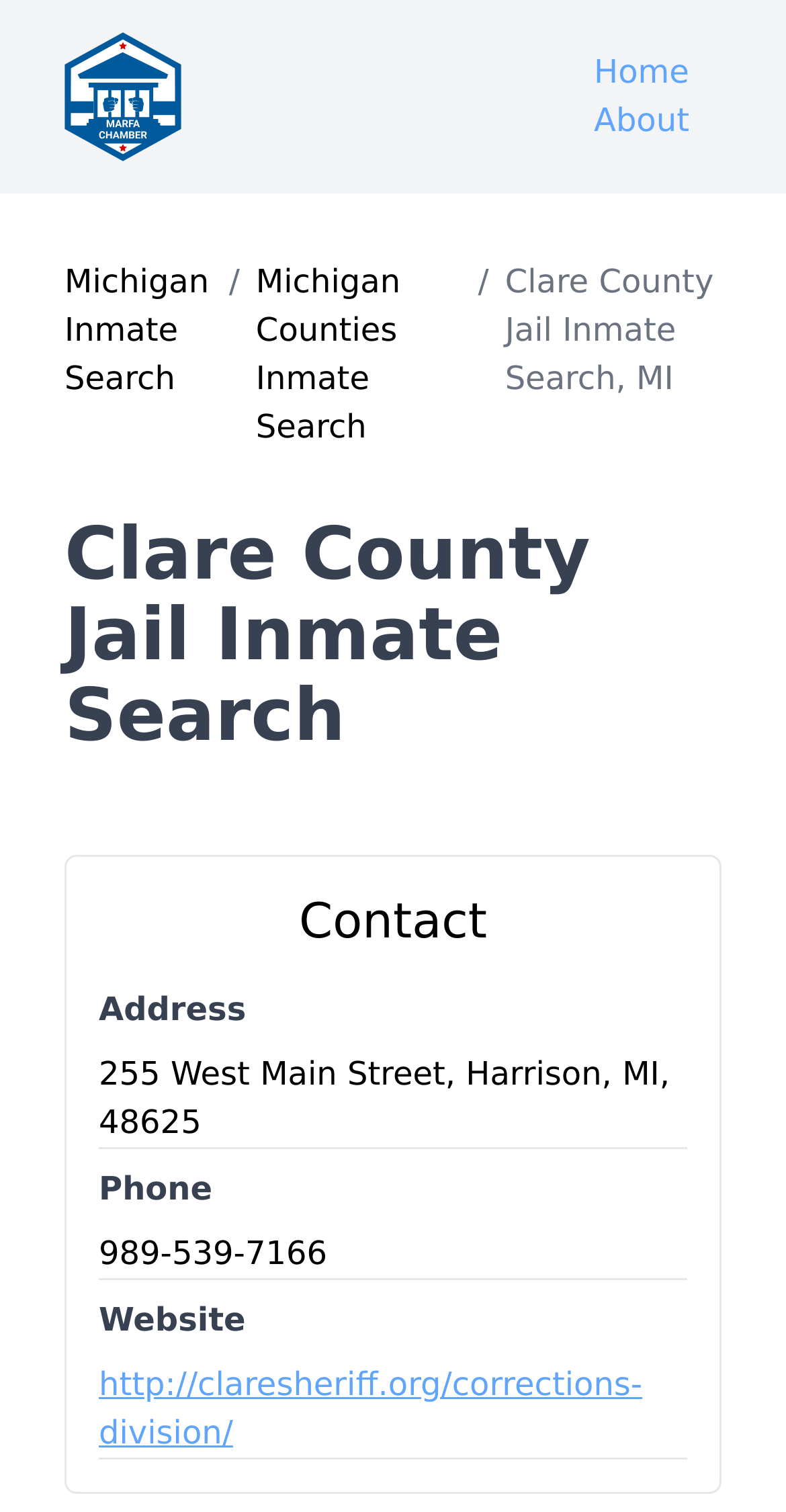Determine the bounding box coordinates for the HTML element mentioned in the following description: "Michigan Counties Inmate Search". The coordinates should be a list of four floats ranging from 0 to 1, represented as [left, top, right, bottom].

[0.326, 0.171, 0.588, 0.299]